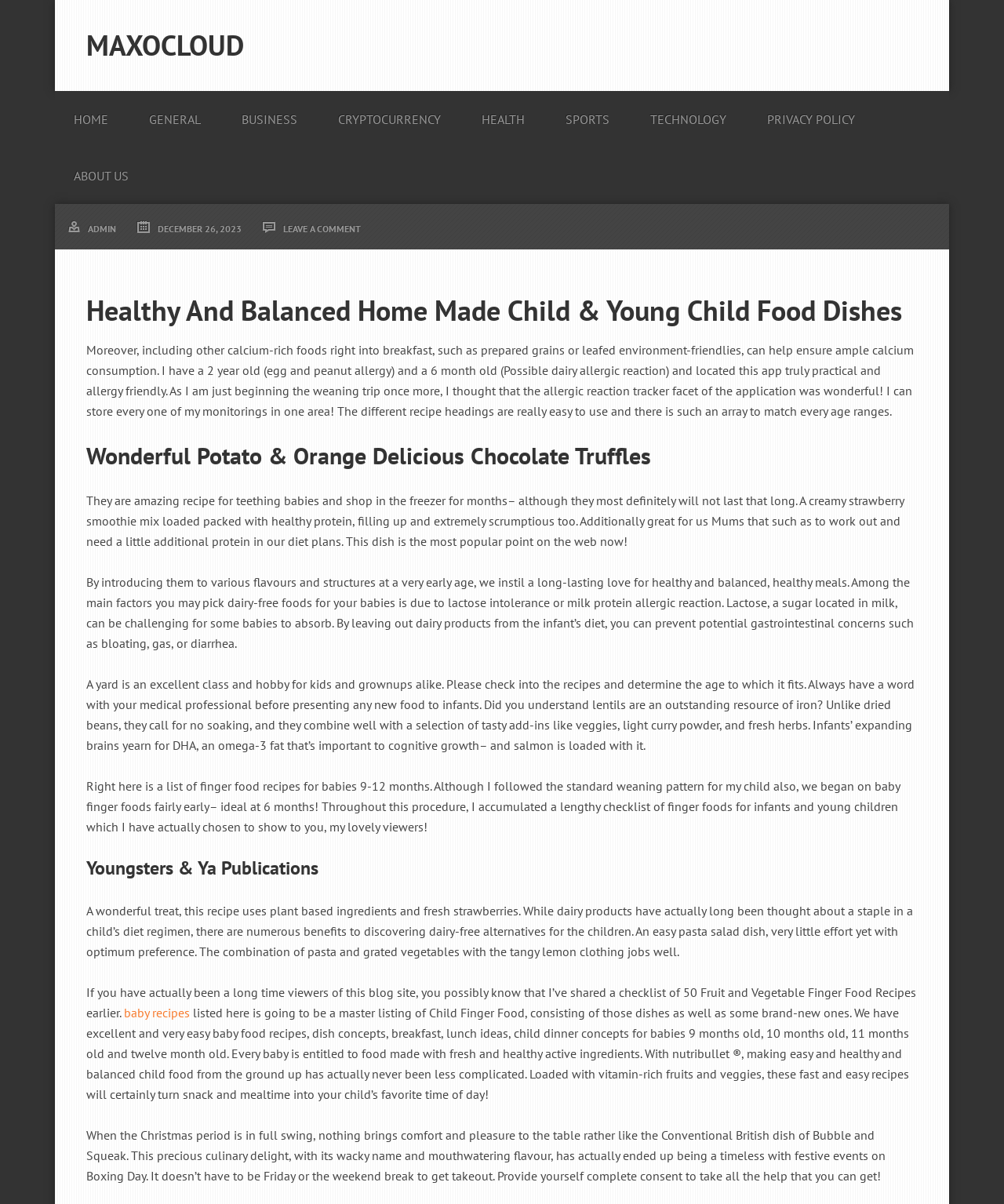Refer to the image and provide an in-depth answer to the question: 
What is the age range of the children targeted by this webpage?

The webpage mentions specific age ranges, such as 6 months, 9-12 months, and 2 years, indicating that the content is targeted towards children in this age range.